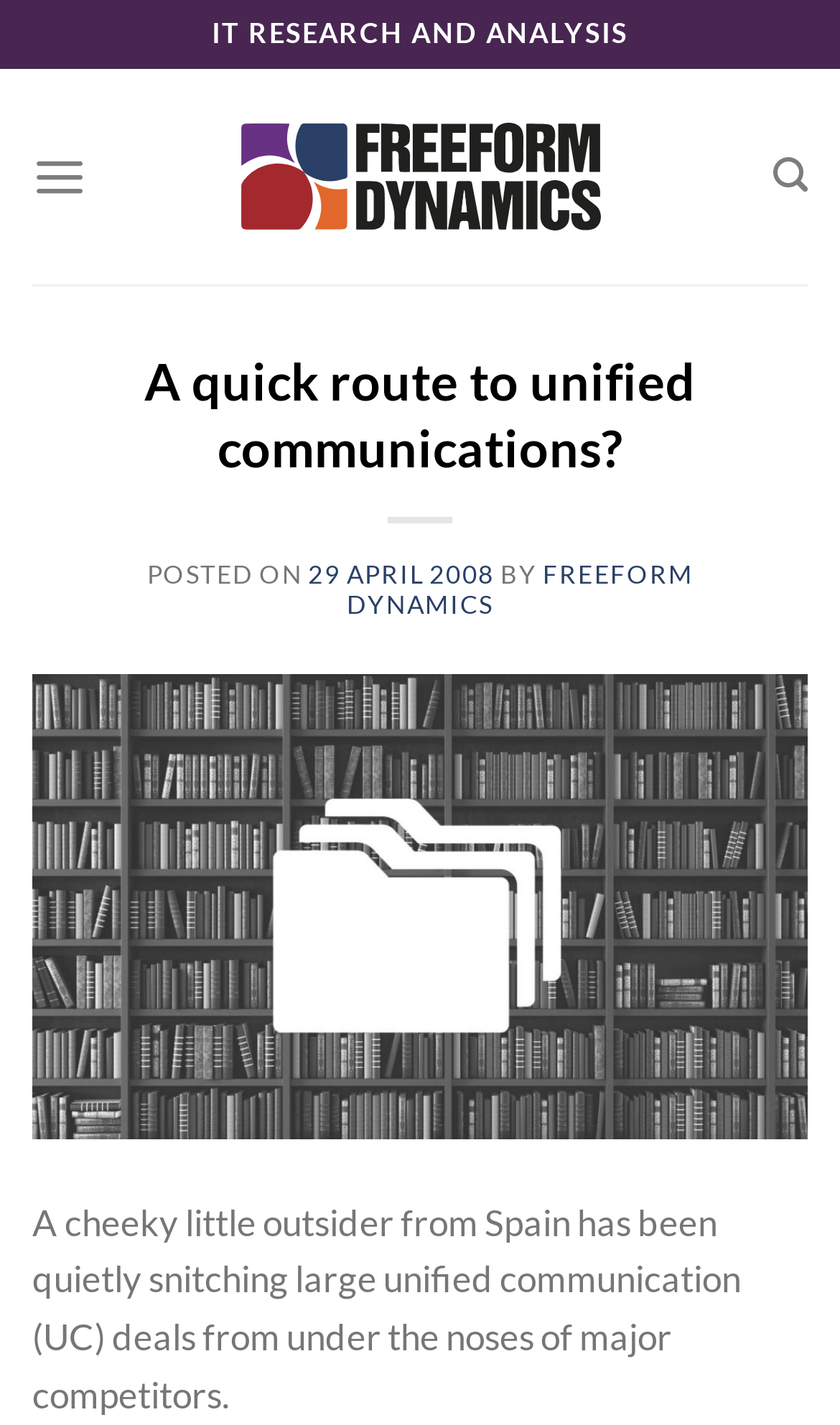Please reply to the following question with a single word or a short phrase:
What is the author of the article?

Freeform Dynamics